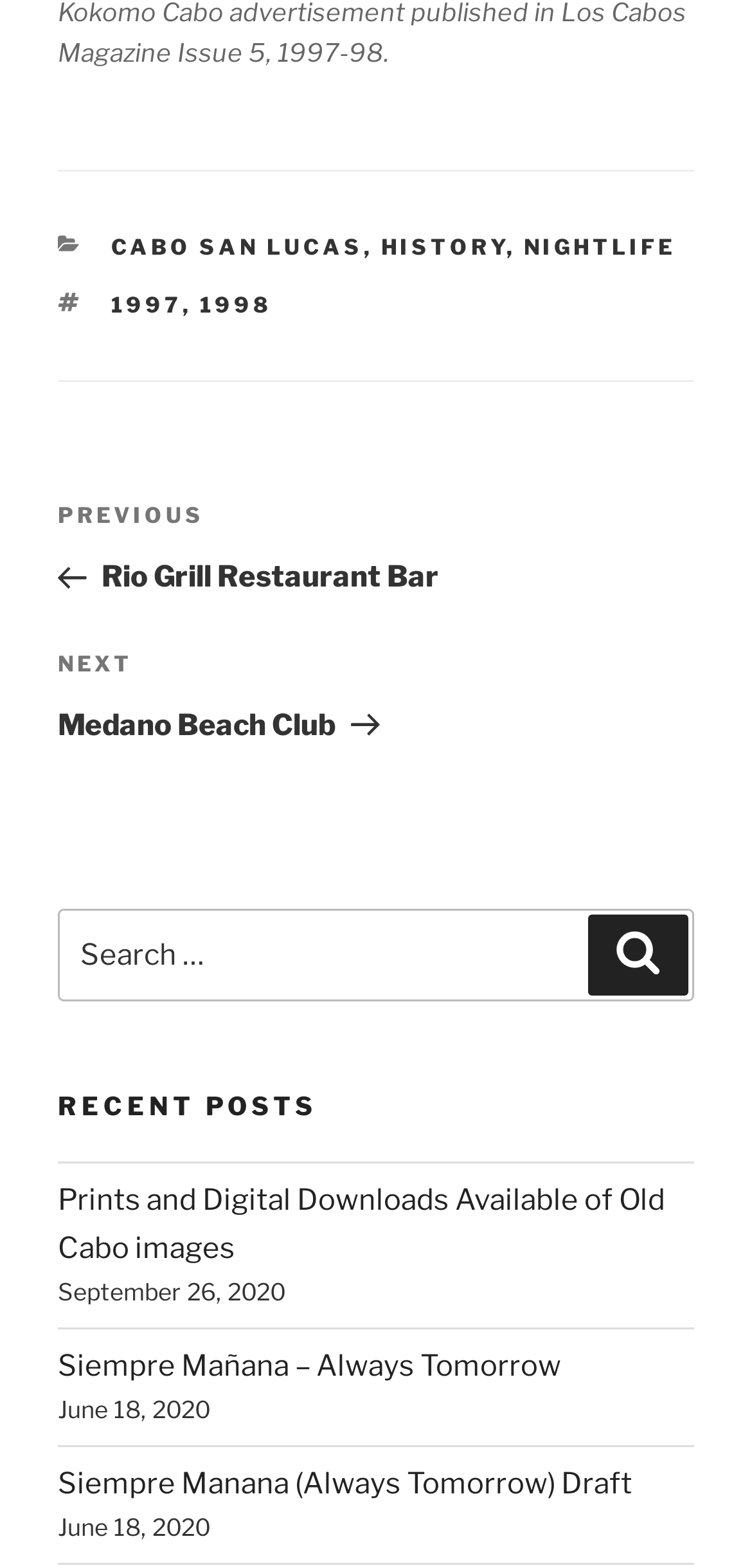Please determine the bounding box coordinates of the element to click in order to execute the following instruction: "Go to previous post". The coordinates should be four float numbers between 0 and 1, specified as [left, top, right, bottom].

[0.077, 0.317, 0.923, 0.379]